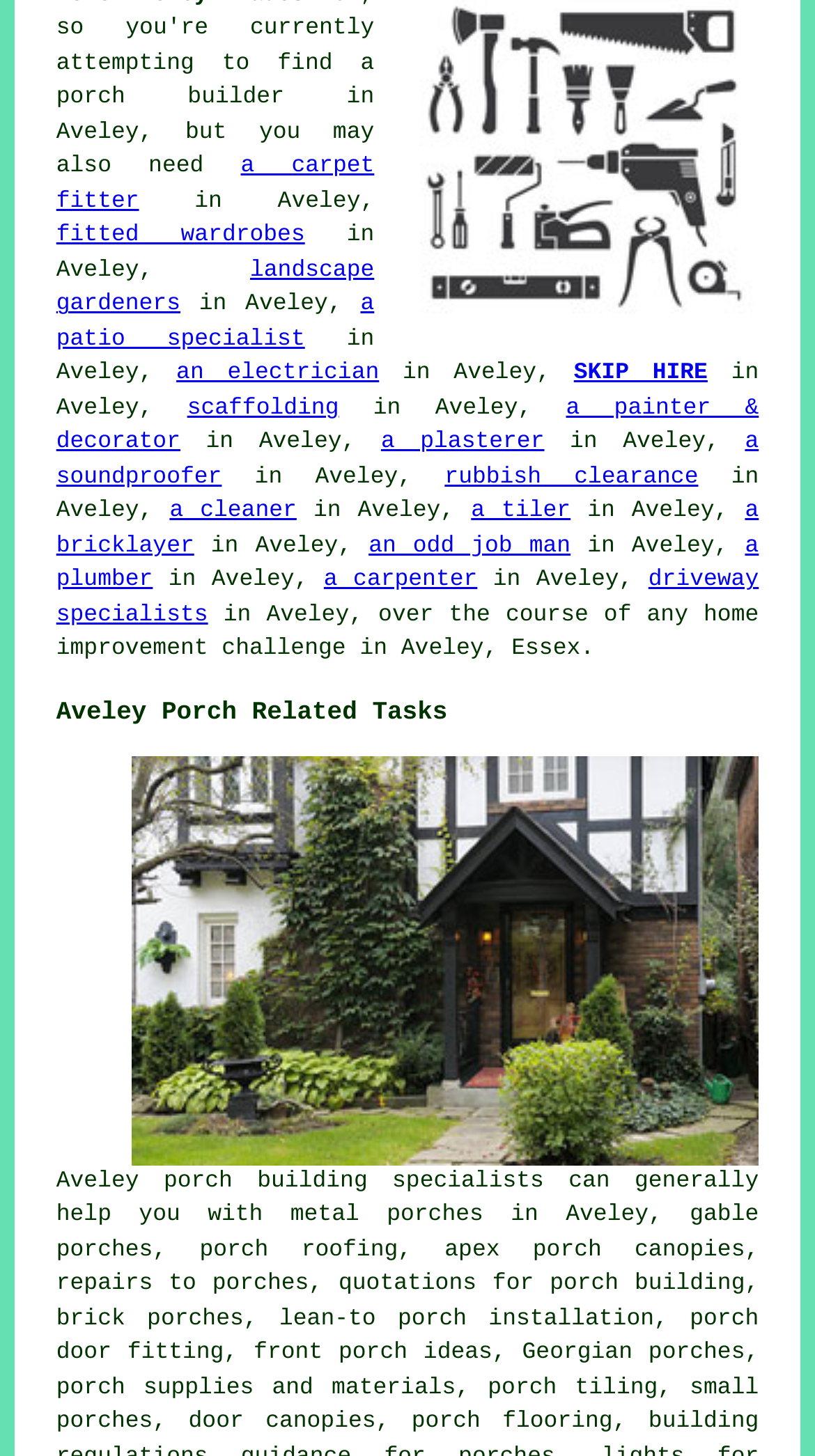Locate the coordinates of the bounding box for the clickable region that fulfills this instruction: "check lean-to porch installation".

[0.343, 0.898, 0.803, 0.915]